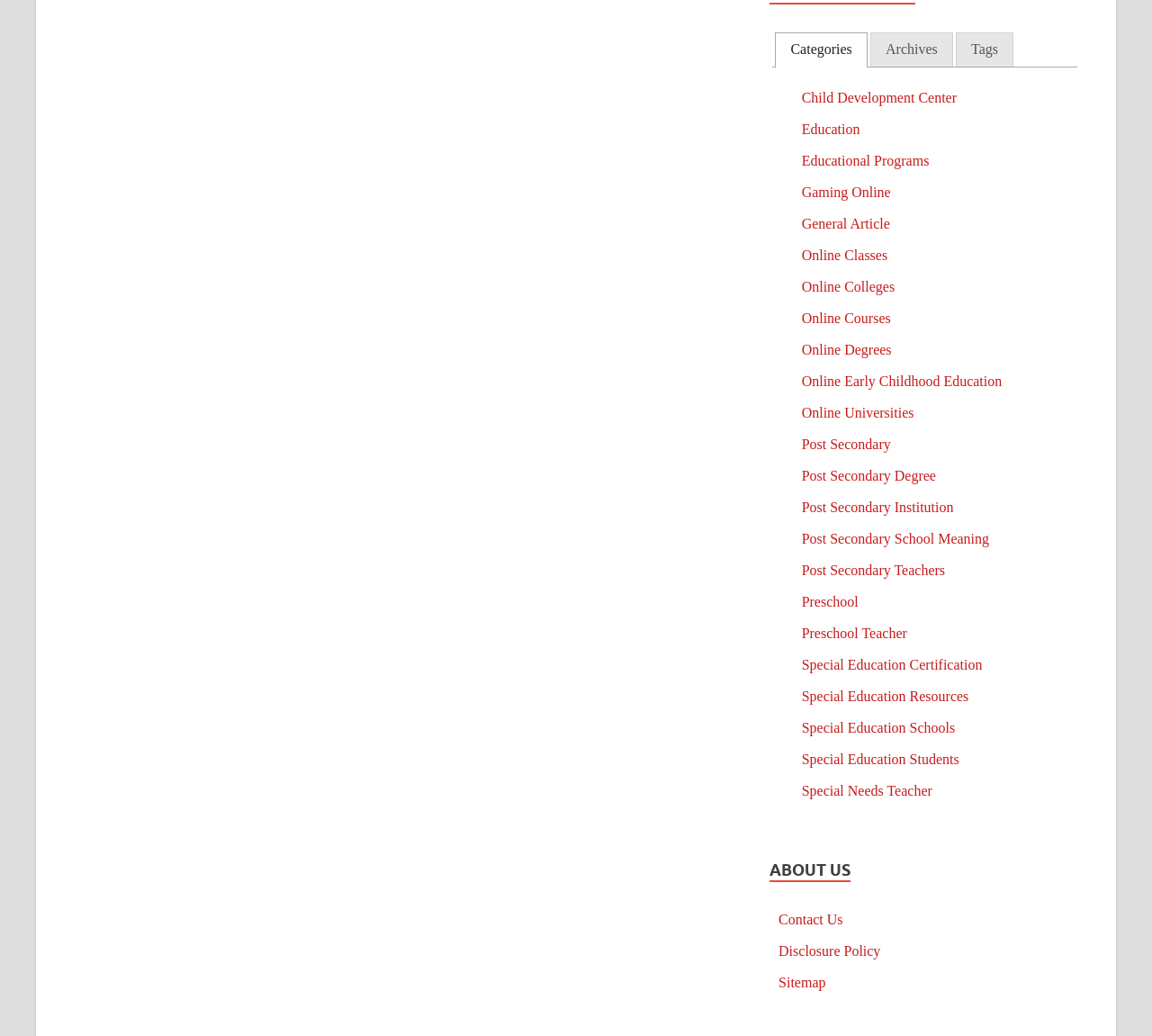Identify the bounding box coordinates necessary to click and complete the given instruction: "View post details".

None